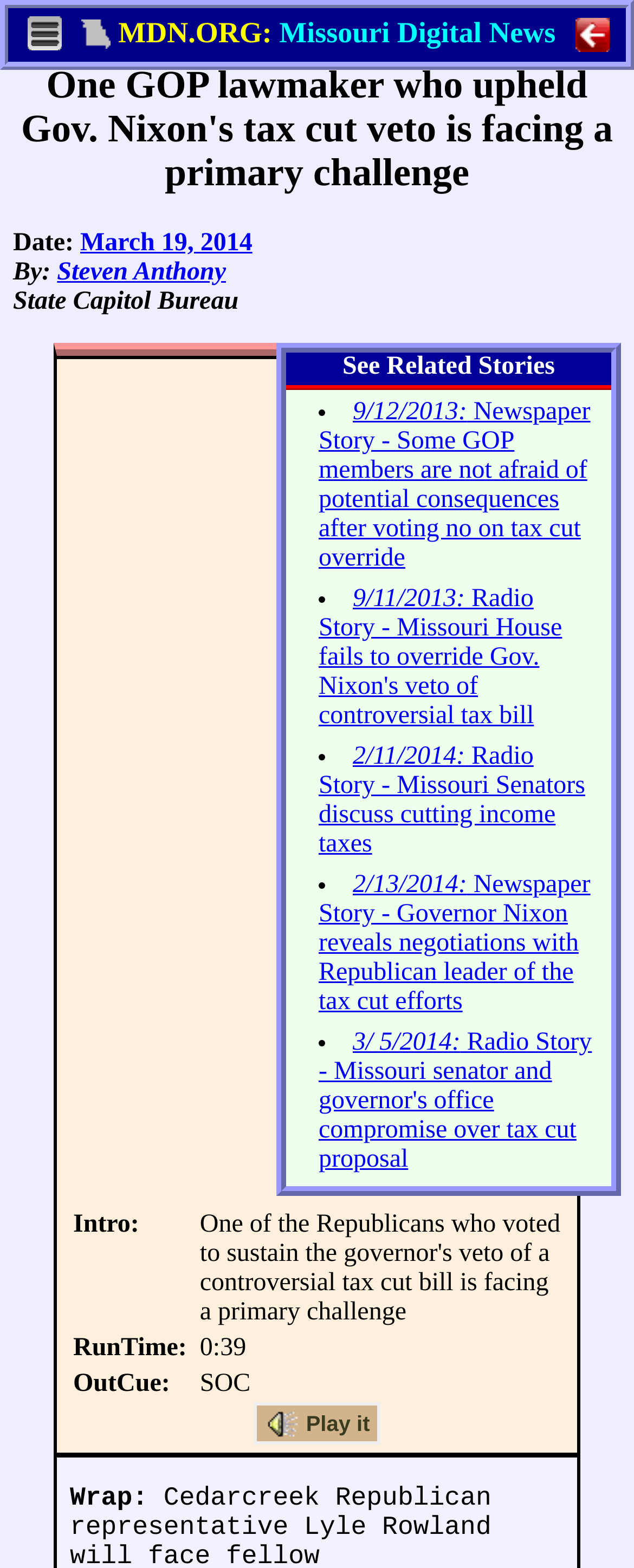Identify the bounding box coordinates for the UI element described as: "March 19, 2014".

[0.126, 0.146, 0.398, 0.164]